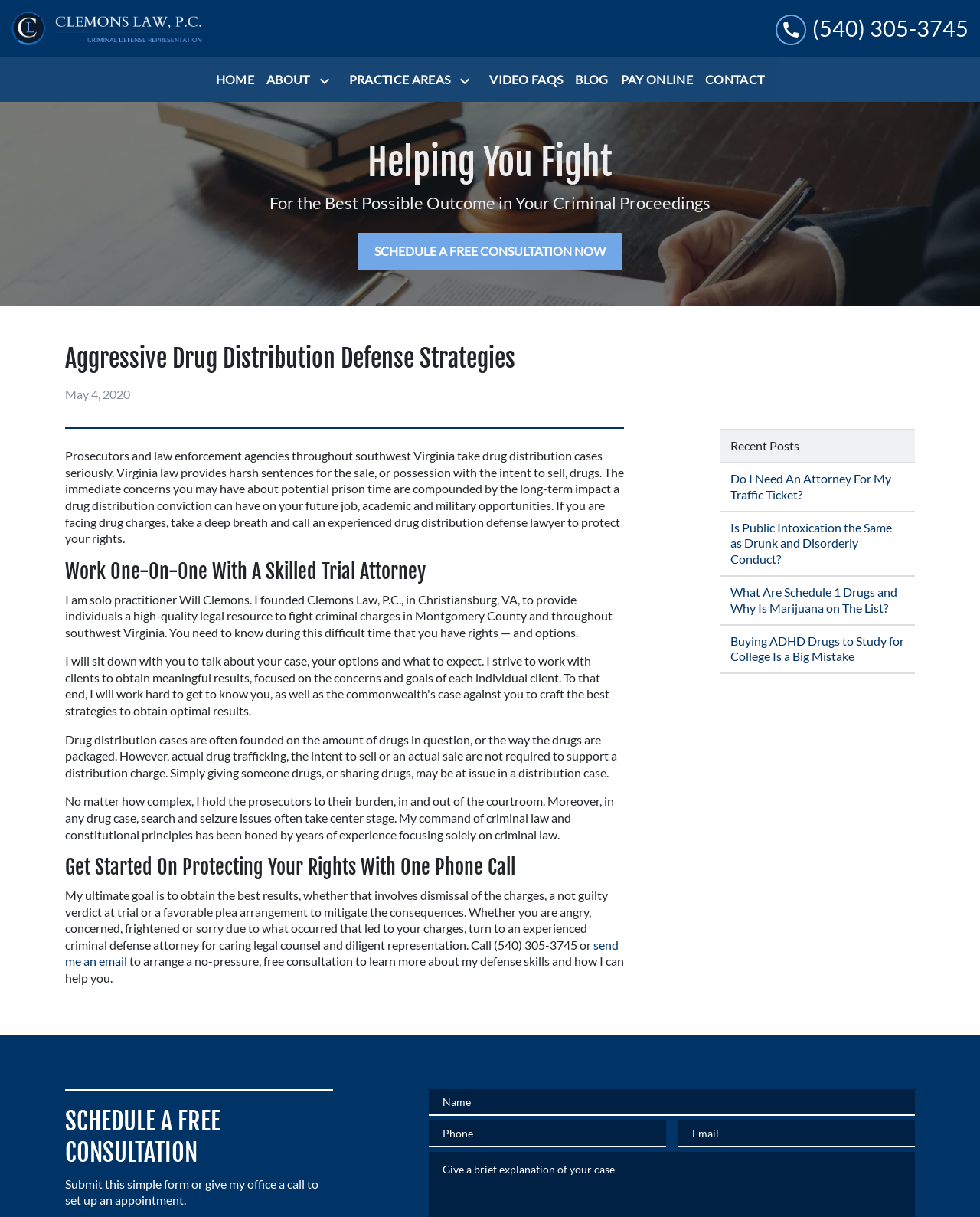Locate the bounding box of the UI element described in the following text: "contact@anakbali.org".

None